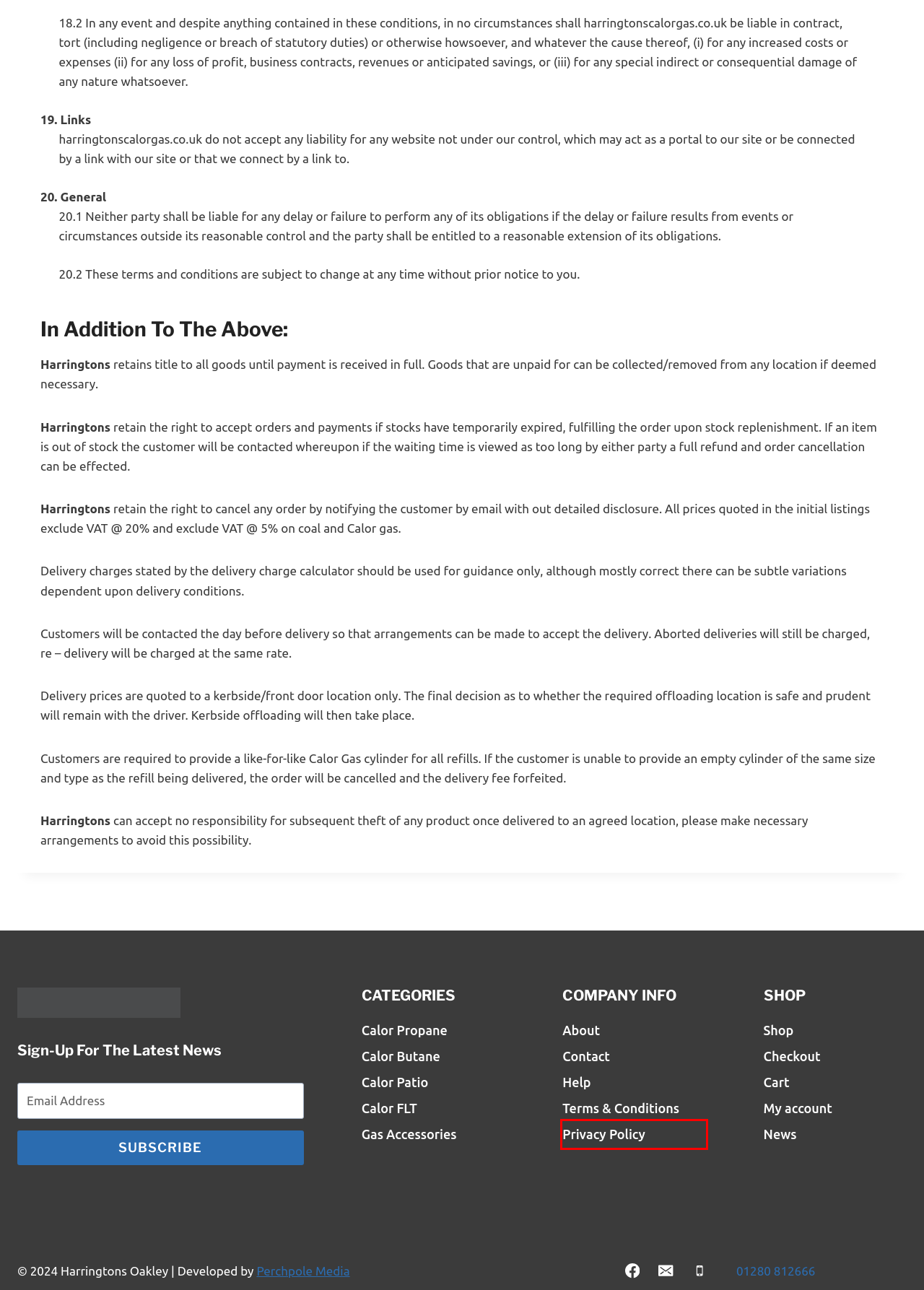You are given a screenshot of a webpage with a red rectangle bounding box around an element. Choose the best webpage description that matches the page after clicking the element in the bounding box. Here are the candidates:
A. Blog – Harringtons Oakley
B. Calor FLT – Harringtons Oakley
C. Calor Propane – Harringtons Oakley
D. Calor Butane – Harringtons Oakley
E. Gas Accessories – Harringtons Oakley
F. Help – Harringtons Oakley
G. Calor Patio – Harringtons Oakley
H. Privacy Policy – Harringtons Oakley

H